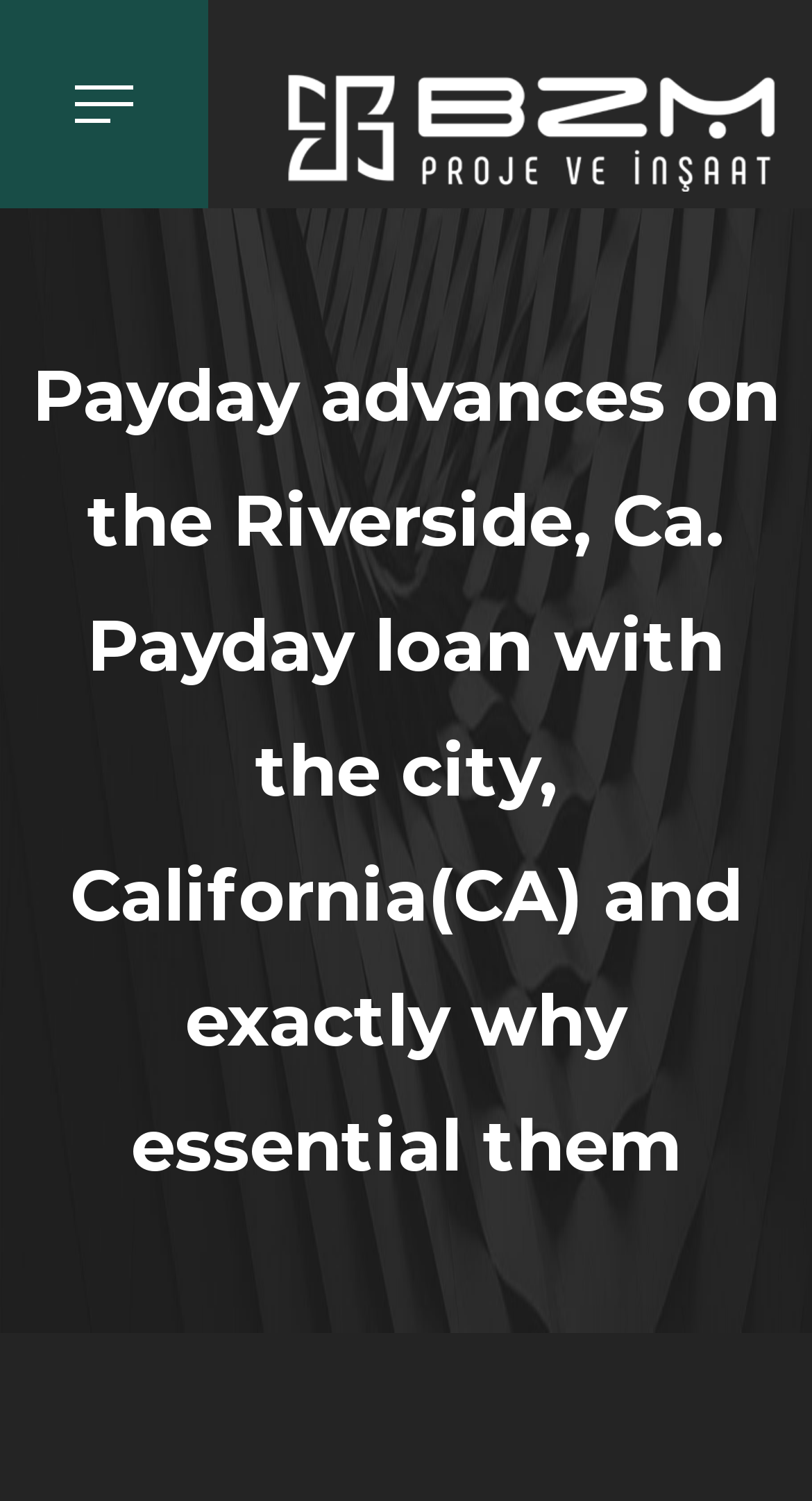Based on the element description: "title="BZM Proje ve İnşaat"", identify the bounding box coordinates for this UI element. The coordinates must be four float numbers between 0 and 1, listed as [left, top, right, bottom].

[0.333, 0.042, 0.923, 0.128]